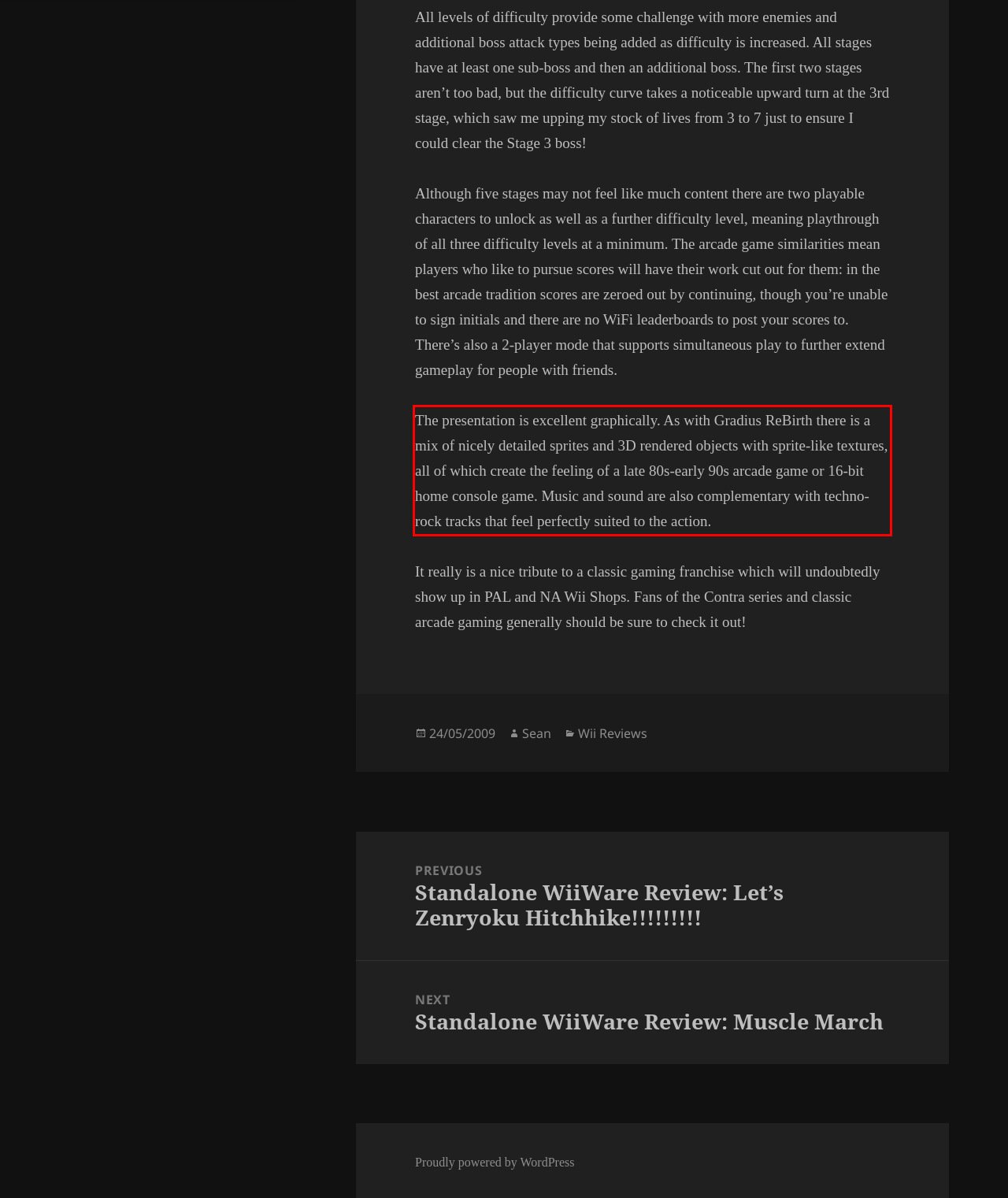Please perform OCR on the text content within the red bounding box that is highlighted in the provided webpage screenshot.

The presentation is excellent graphically. As with Gradius ReBirth there is a mix of nicely detailed sprites and 3D rendered objects with sprite-like textures, all of which create the feeling of a late 80s-early 90s arcade game or 16-bit home console game. Music and sound are also complementary with techno-rock tracks that feel perfectly suited to the action.